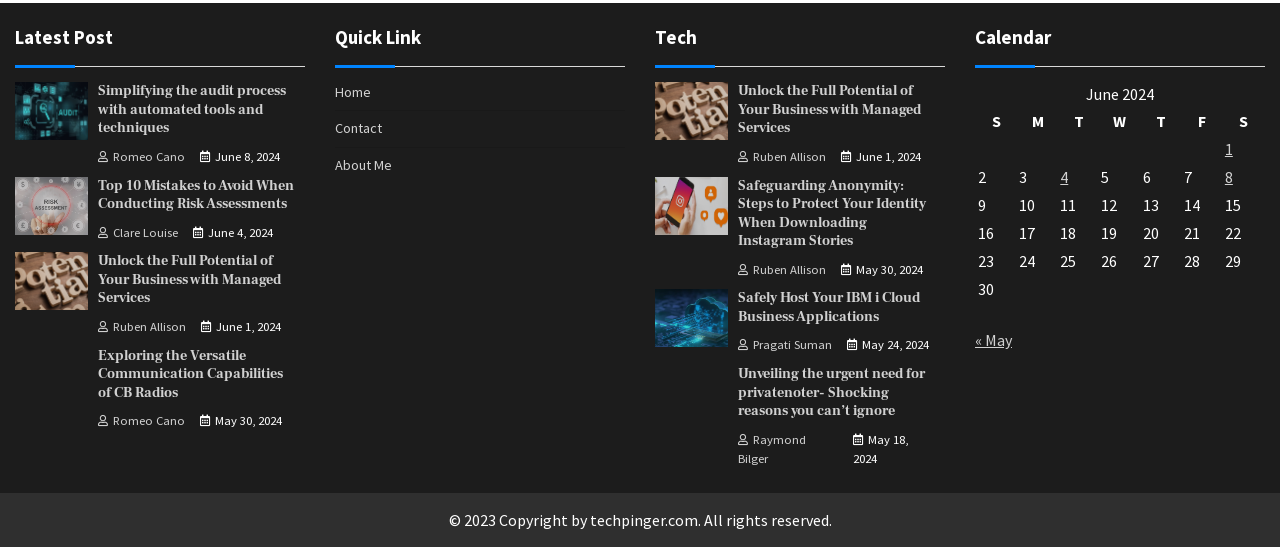Please mark the clickable region by giving the bounding box coordinates needed to complete this instruction: "View the 'Top 10 Mistakes to Avoid When Conducting Risk Assessments' article".

[0.076, 0.323, 0.23, 0.39]